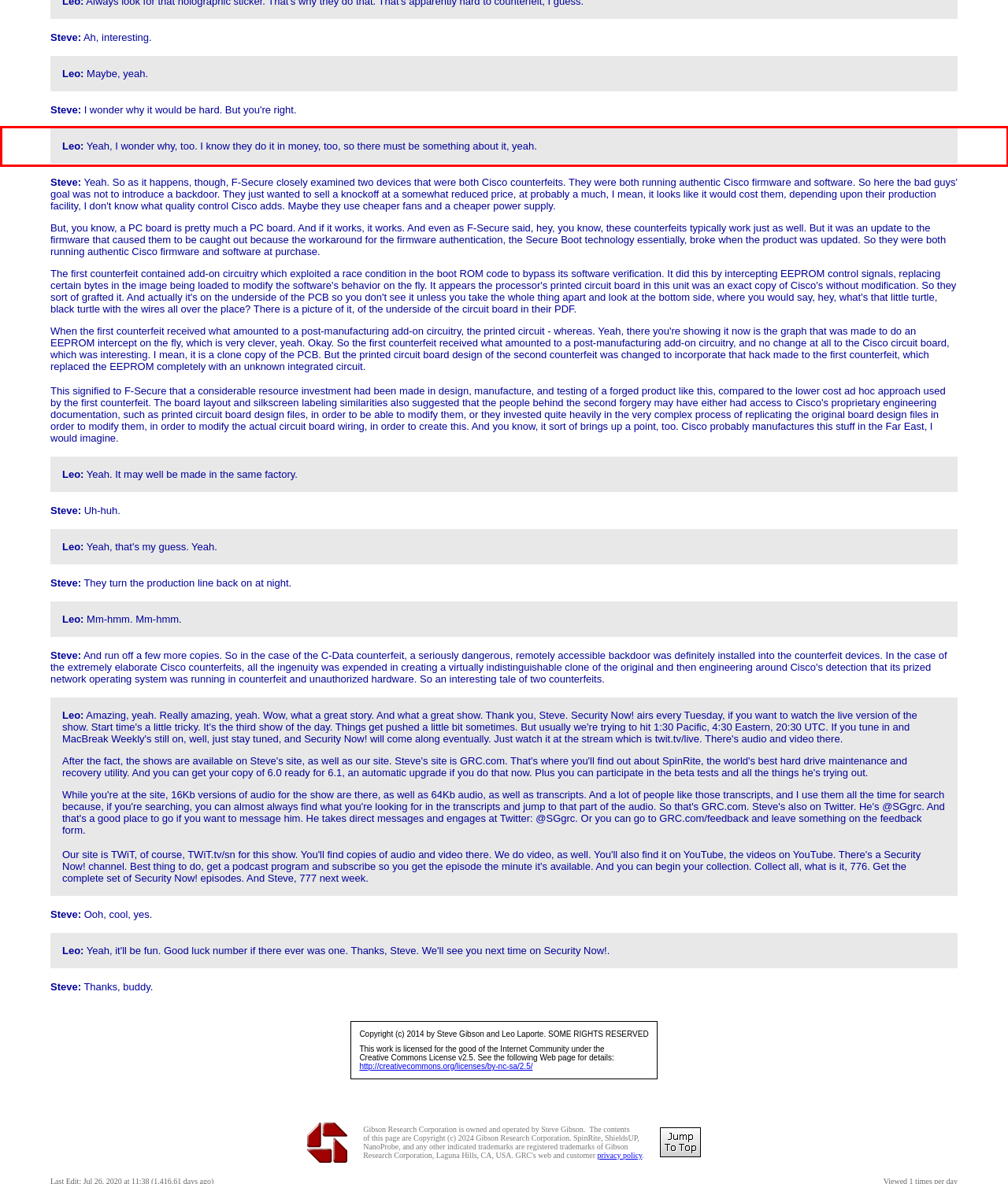Review the webpage screenshot provided, and perform OCR to extract the text from the red bounding box.

Leo: Yeah, I wonder why, too. I know they do it in money, too, so there must be something about it, yeah.